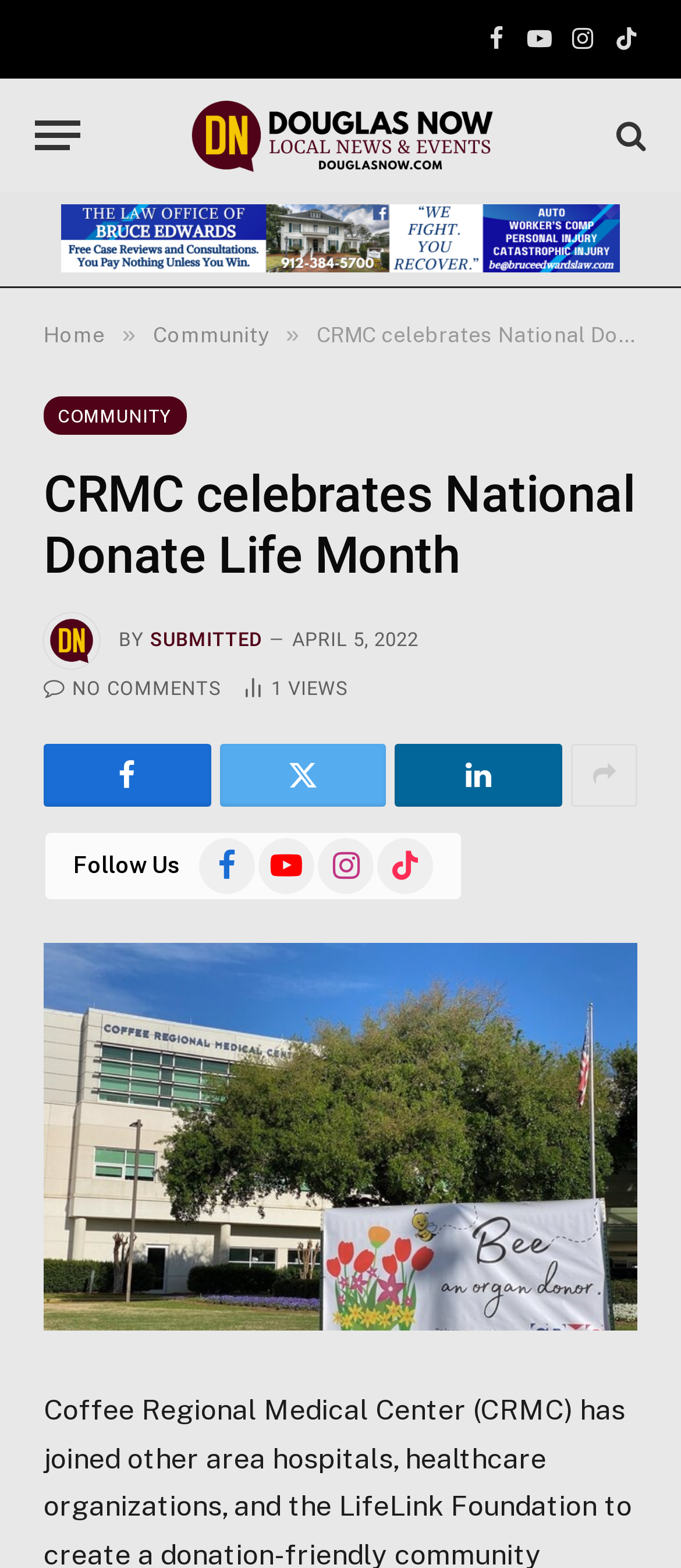How many images are there on the page?
Examine the webpage screenshot and provide an in-depth answer to the question.

I counted the images on the page, which are the 'Douglas Now' logo, the 'Submitted' image, and the 'Submitted photo' image at the bottom. There are a total of 3 images.